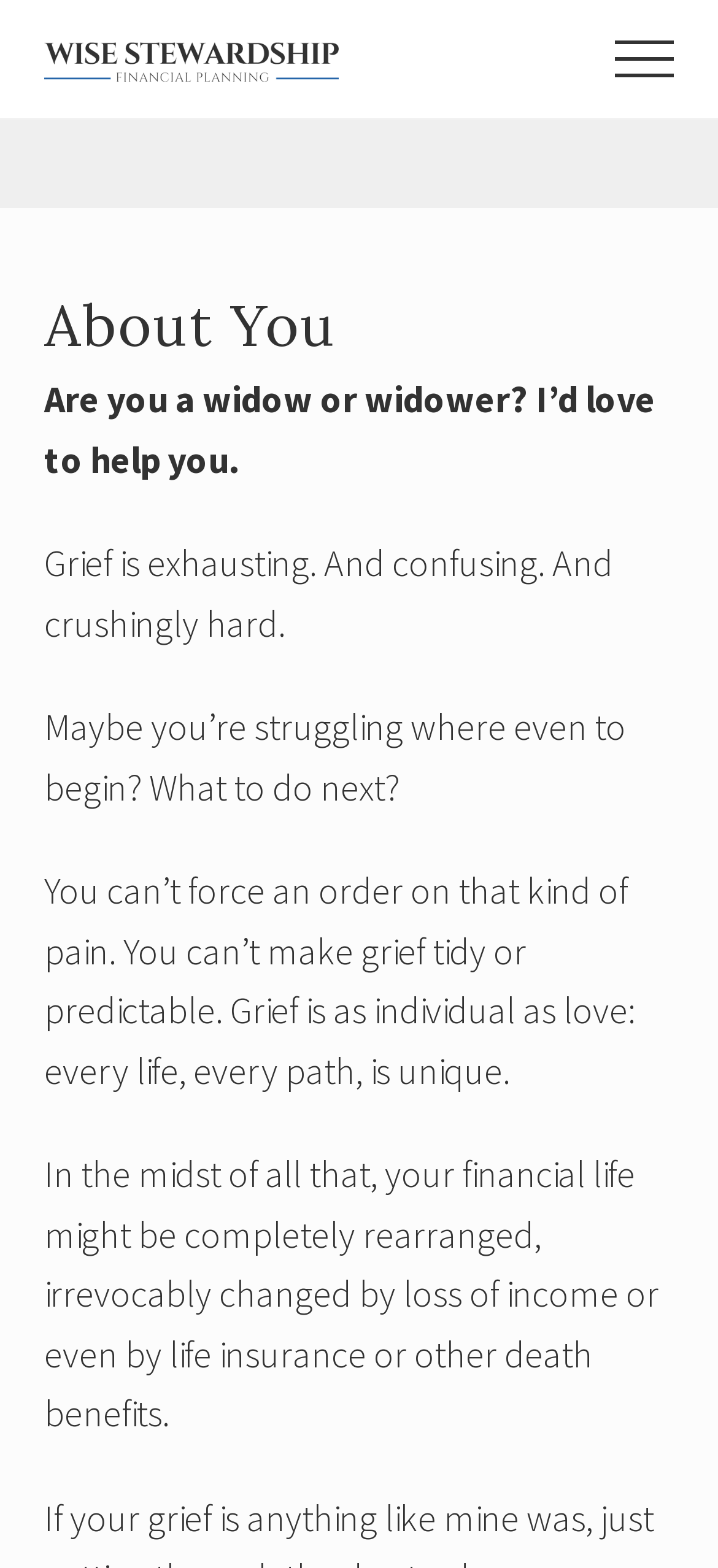Provide the bounding box coordinates of the HTML element this sentence describes: "alt="Wise Stewardship Financial Planning"". The bounding box coordinates consist of four float numbers between 0 and 1, i.e., [left, top, right, bottom].

[0.062, 0.009, 0.472, 0.066]